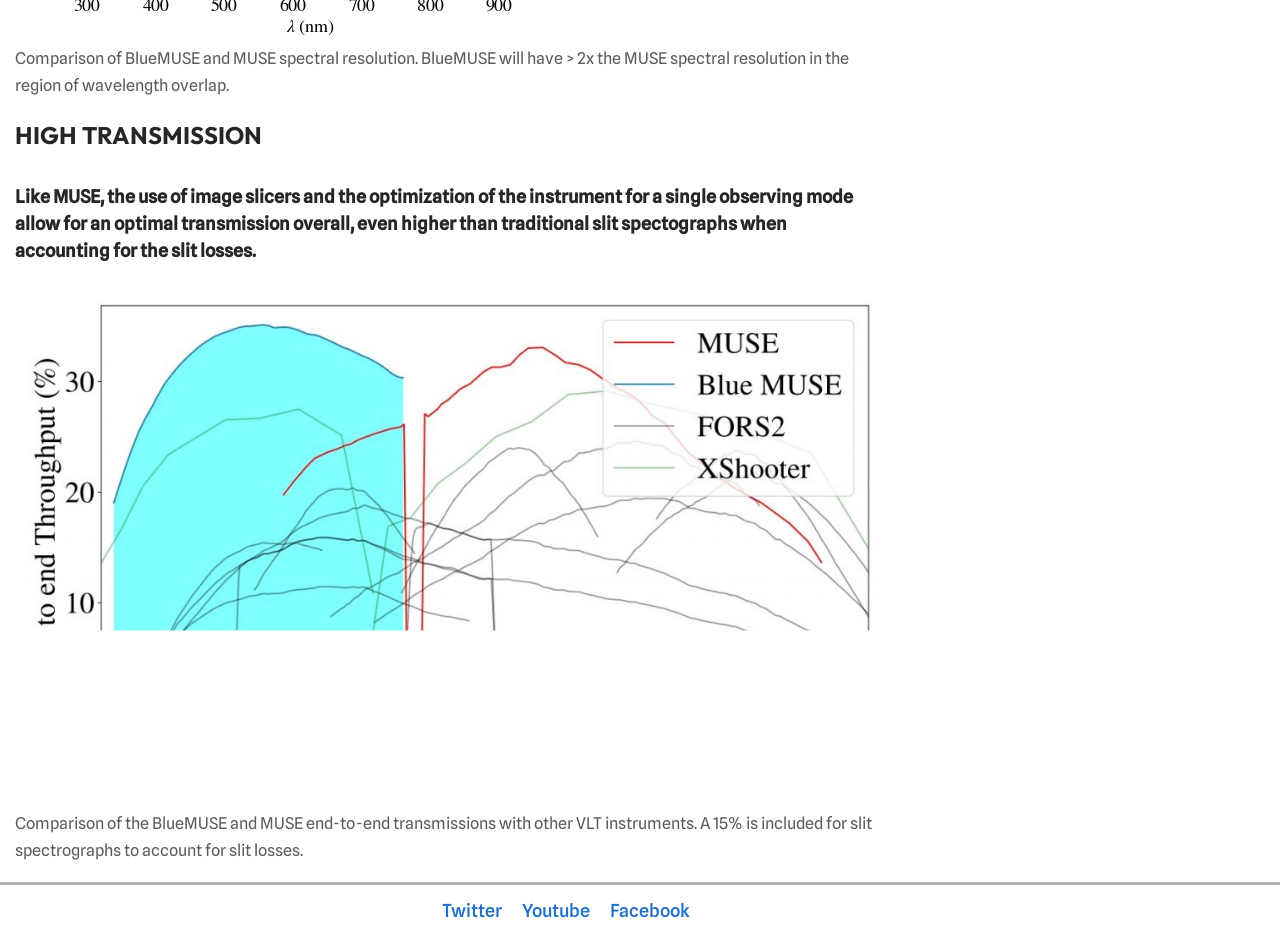What is the main topic of this webpage?
Provide a thorough and detailed answer to the question.

Based on the content of the webpage, it appears to be comparing the spectral resolution and transmission of BlueMUSE and MUSE, which are likely astronomical instruments.